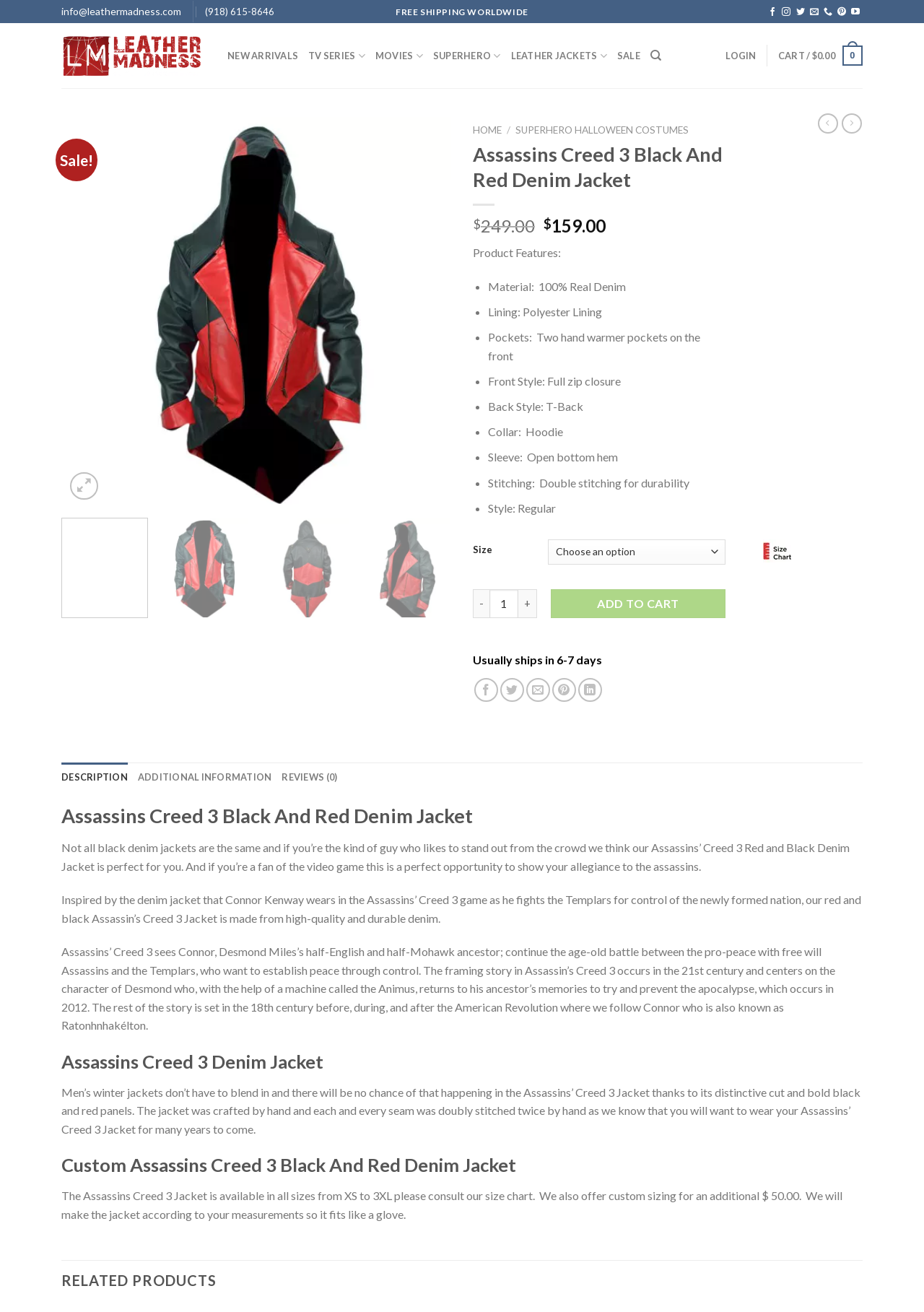Determine which piece of text is the heading of the webpage and provide it.

Assassins Creed 3 Black And Red Denim Jacket